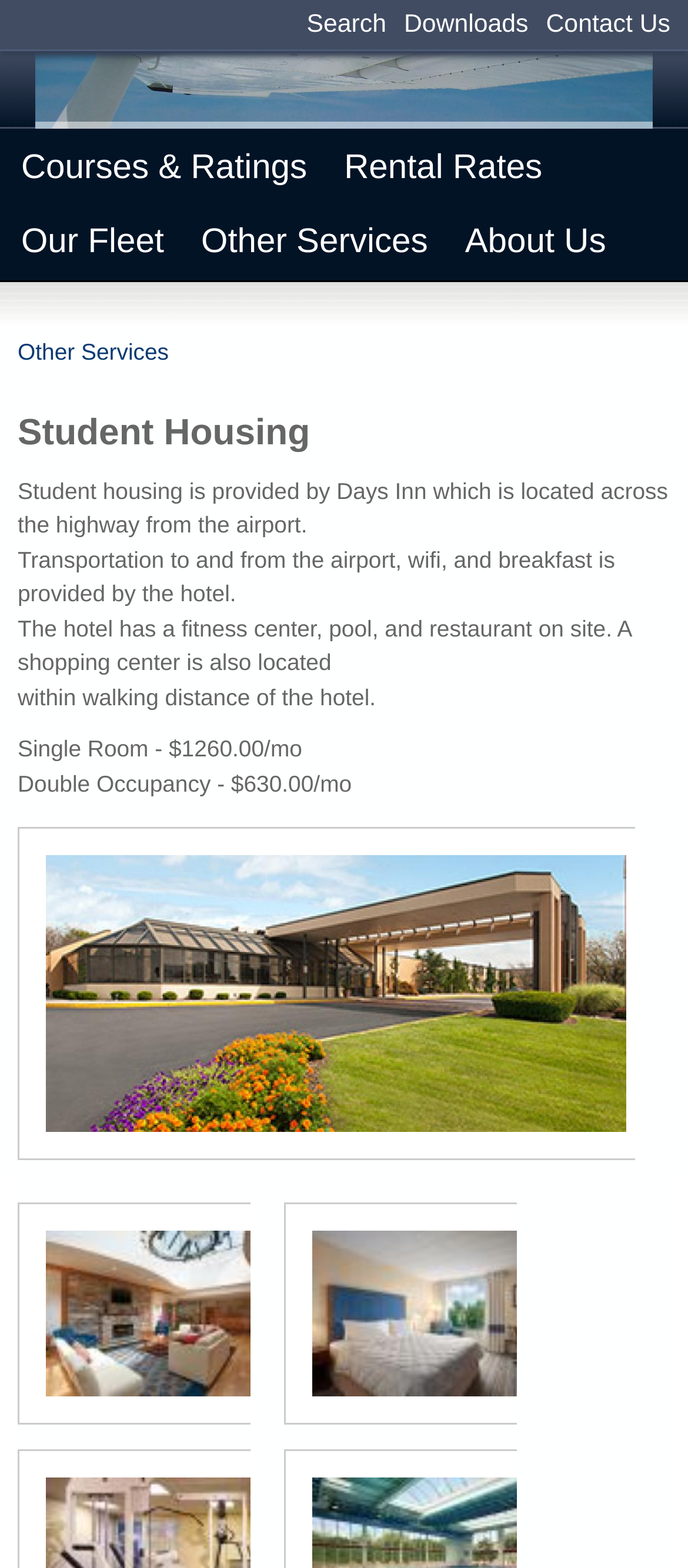Please identify the bounding box coordinates of the area that needs to be clicked to follow this instruction: "Search for something".

[0.42, 0.007, 0.562, 0.025]